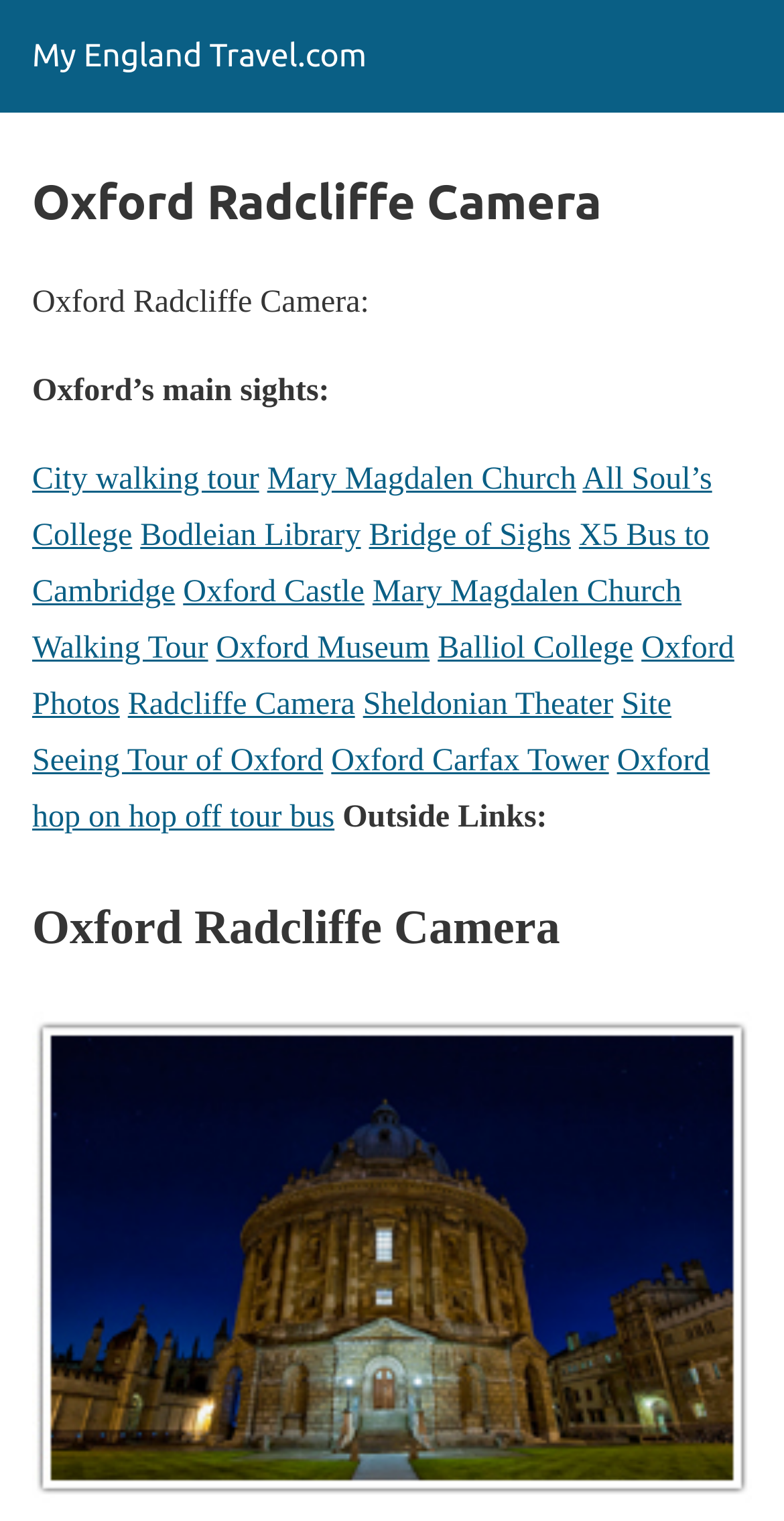Identify the bounding box coordinates of the element to click to follow this instruction: 'View the Oxford Radcliffe Camera image'. Ensure the coordinates are four float values between 0 and 1, provided as [left, top, right, bottom].

[0.041, 0.665, 0.959, 0.989]